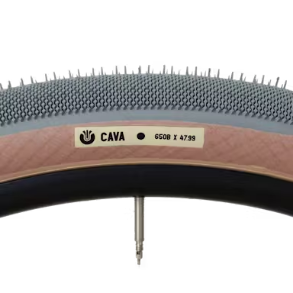What is the purpose of the textured surface?
Using the screenshot, give a one-word or short phrase answer.

Enhanced grip and durability